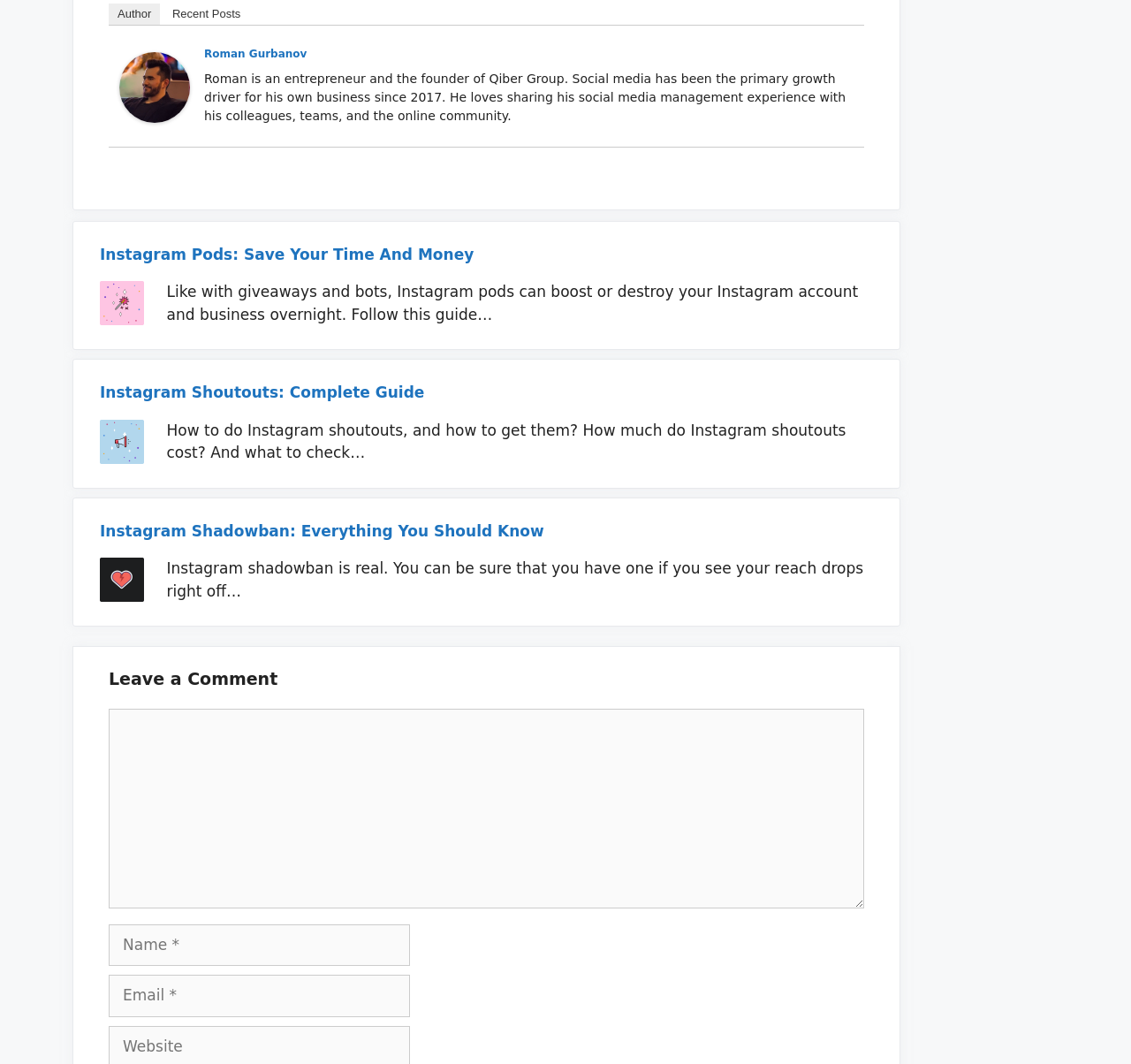Based on the image, provide a detailed and complete answer to the question: 
What is the author's profession?

Based on the webpage, the author's profession can be inferred from the text 'Roman is an entrepreneur and the founder of Qiber Group.' which is located below the author's name.